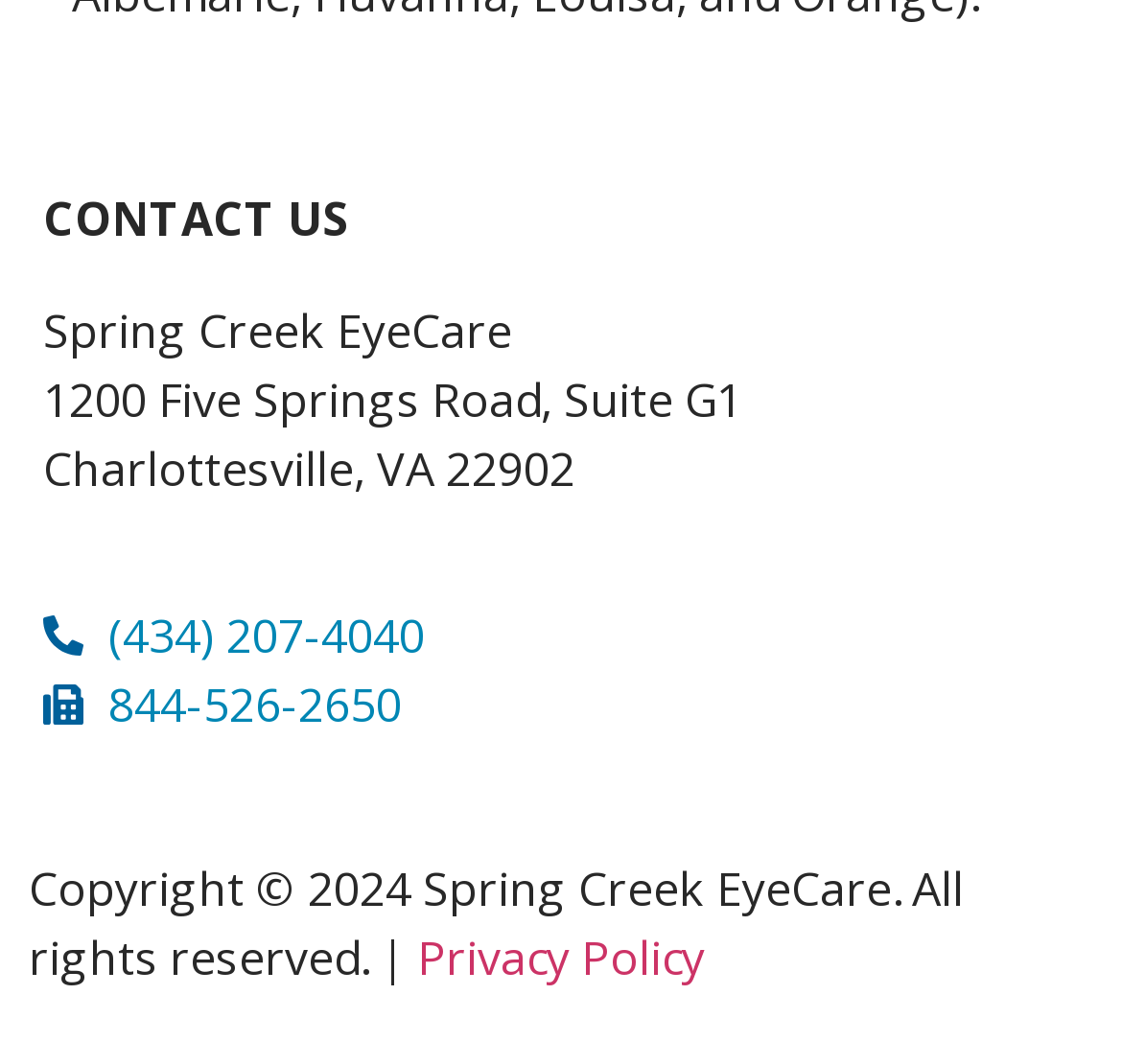What is the copyright year of the webpage?
Could you give a comprehensive explanation in response to this question?

I found the copyright year by looking at the StaticText element with the text 'Copyright © 2024 Spring Creek EyeCare. All rights reserved.' which is located at the bottom section of the webpage.